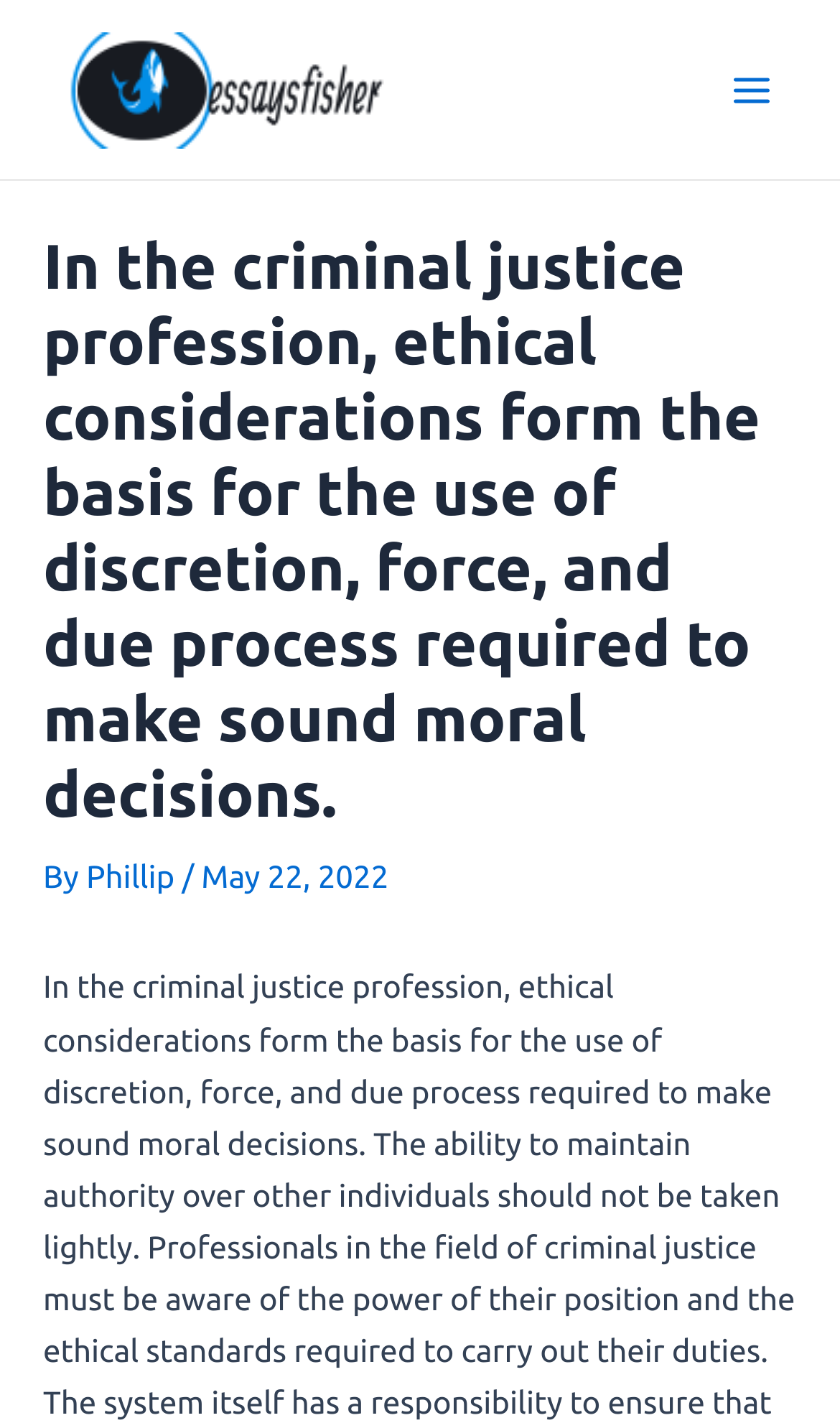Consider the image and give a detailed and elaborate answer to the question: 
What is the name of the website?

The name of the website can be found in the top-left corner of the webpage, where it is written 'Essays Fisher'.